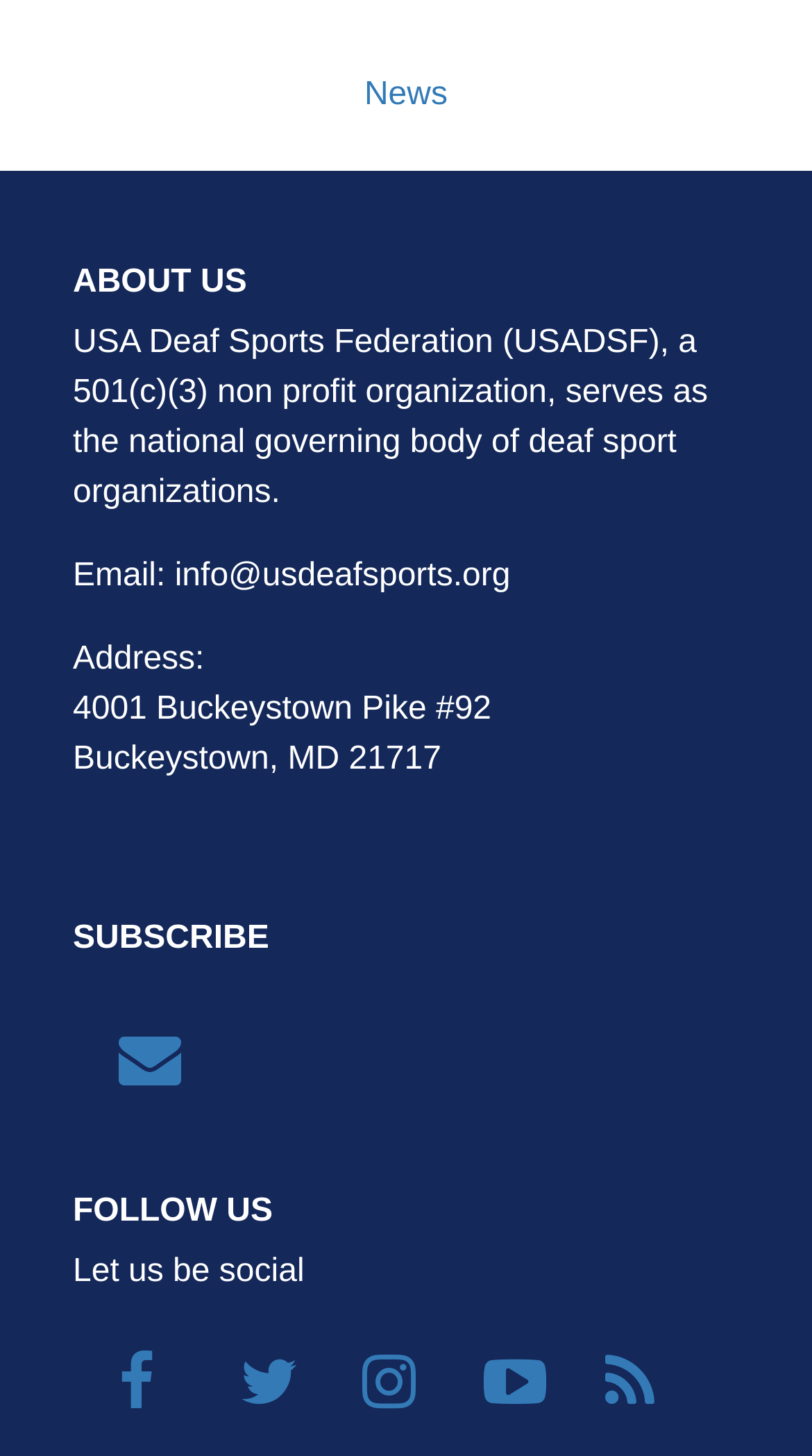Locate and provide the bounding box coordinates for the HTML element that matches this description: "aria-label="Facebook"".

[0.09, 0.946, 0.228, 0.97]